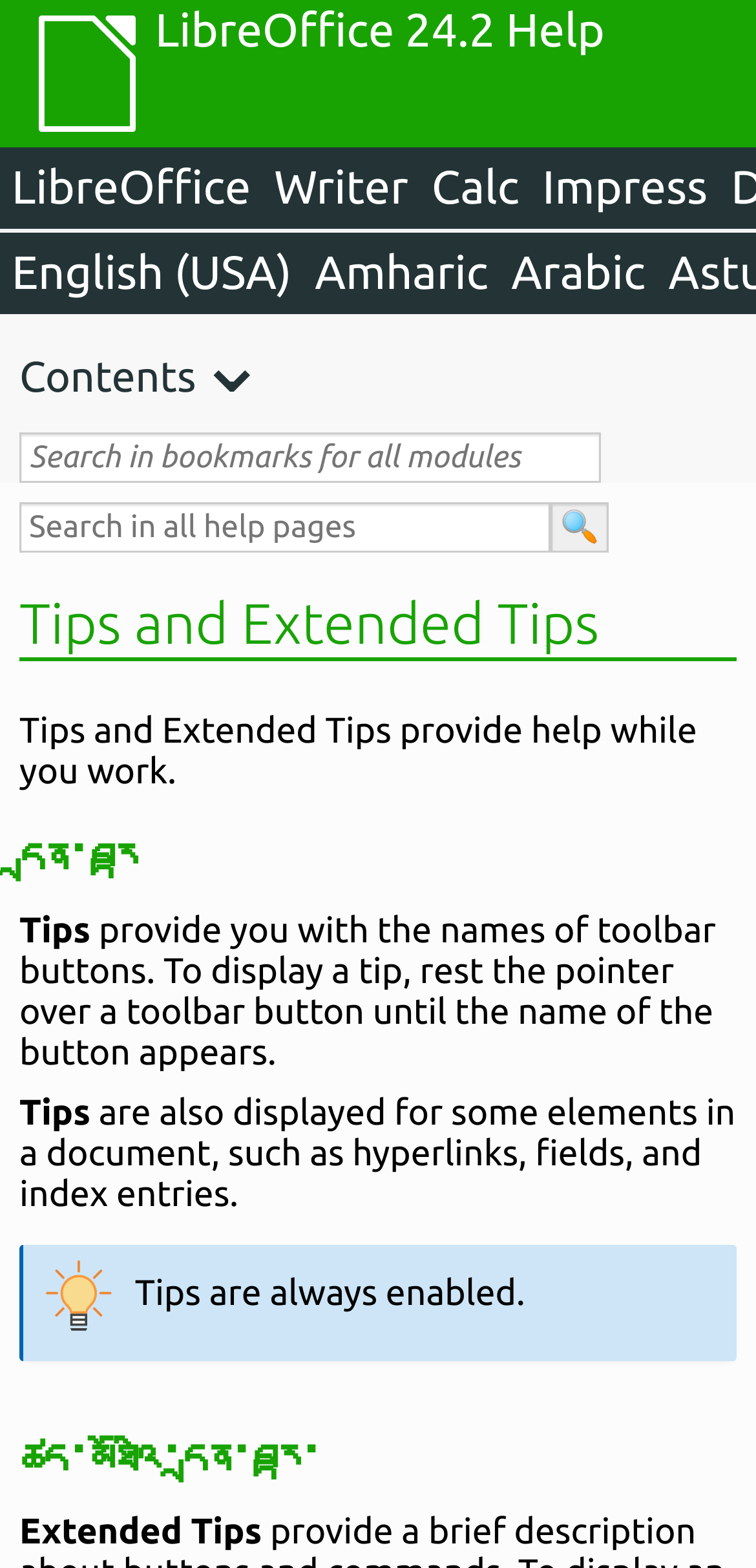Please answer the following question using a single word or phrase: What type of elements display Tips?

Toolbar buttons